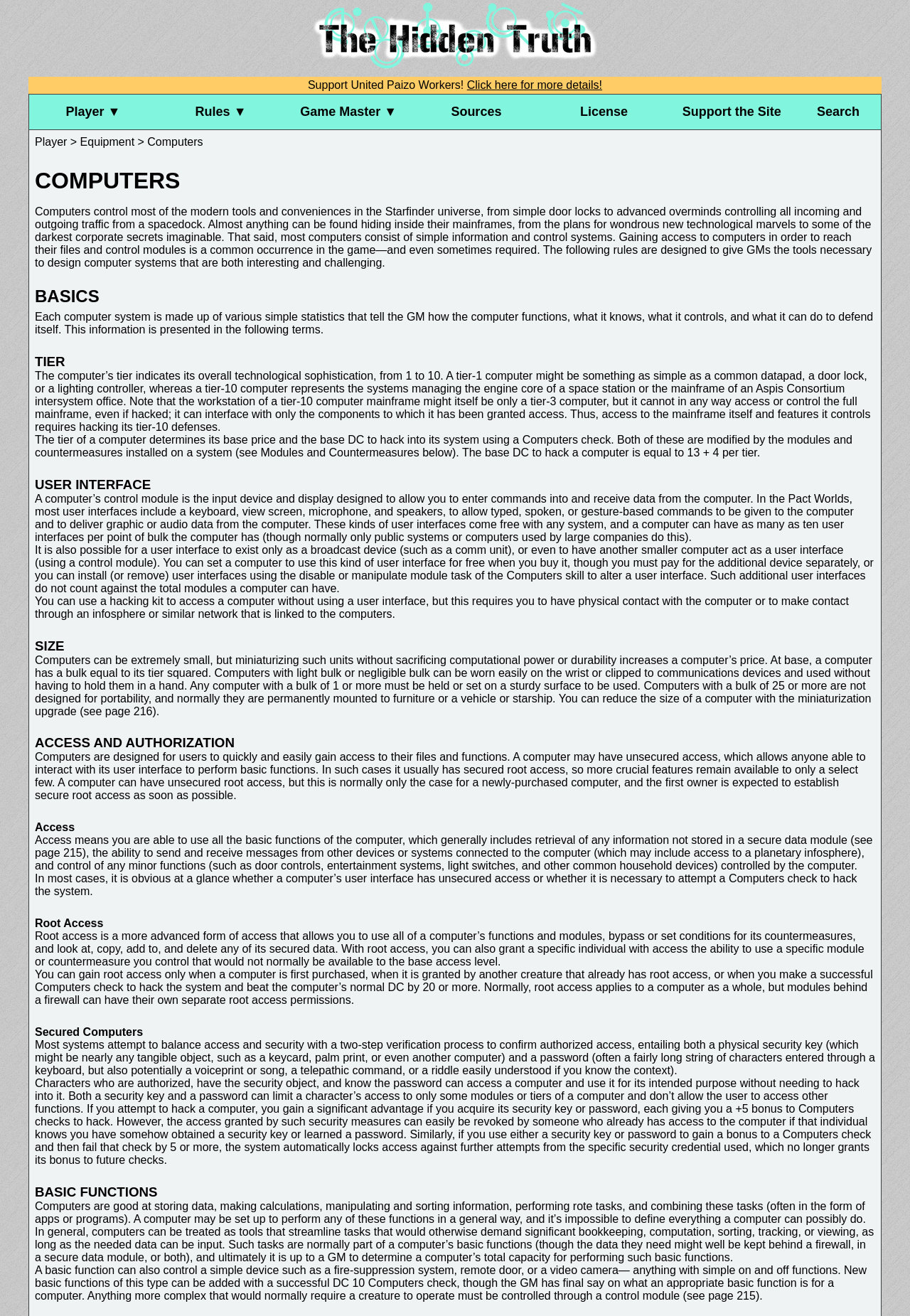Can you find the bounding box coordinates of the area I should click to execute the following instruction: "Click the 'The Hidden Truth' link"?

[0.344, 0.038, 0.656, 0.058]